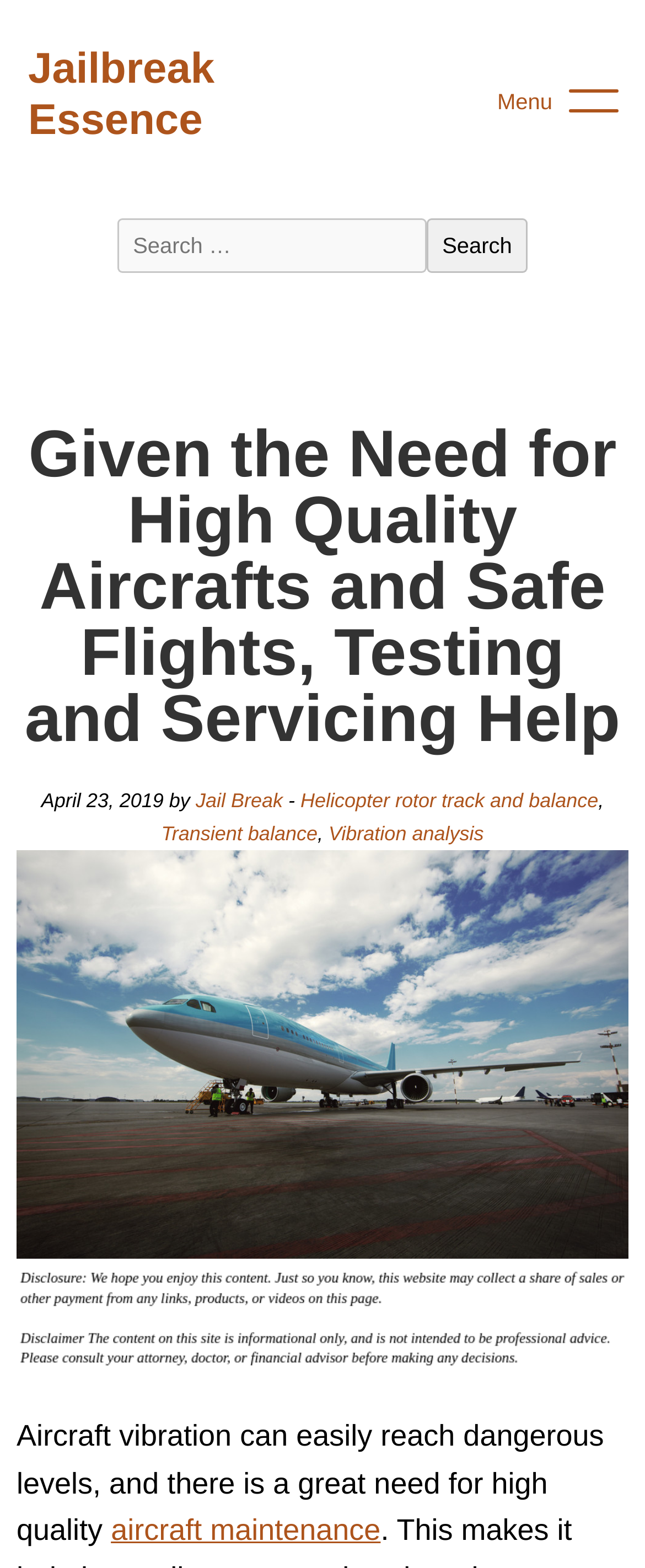What is the topic of the latest article?
Answer the question with a single word or phrase, referring to the image.

Aircraft vibration